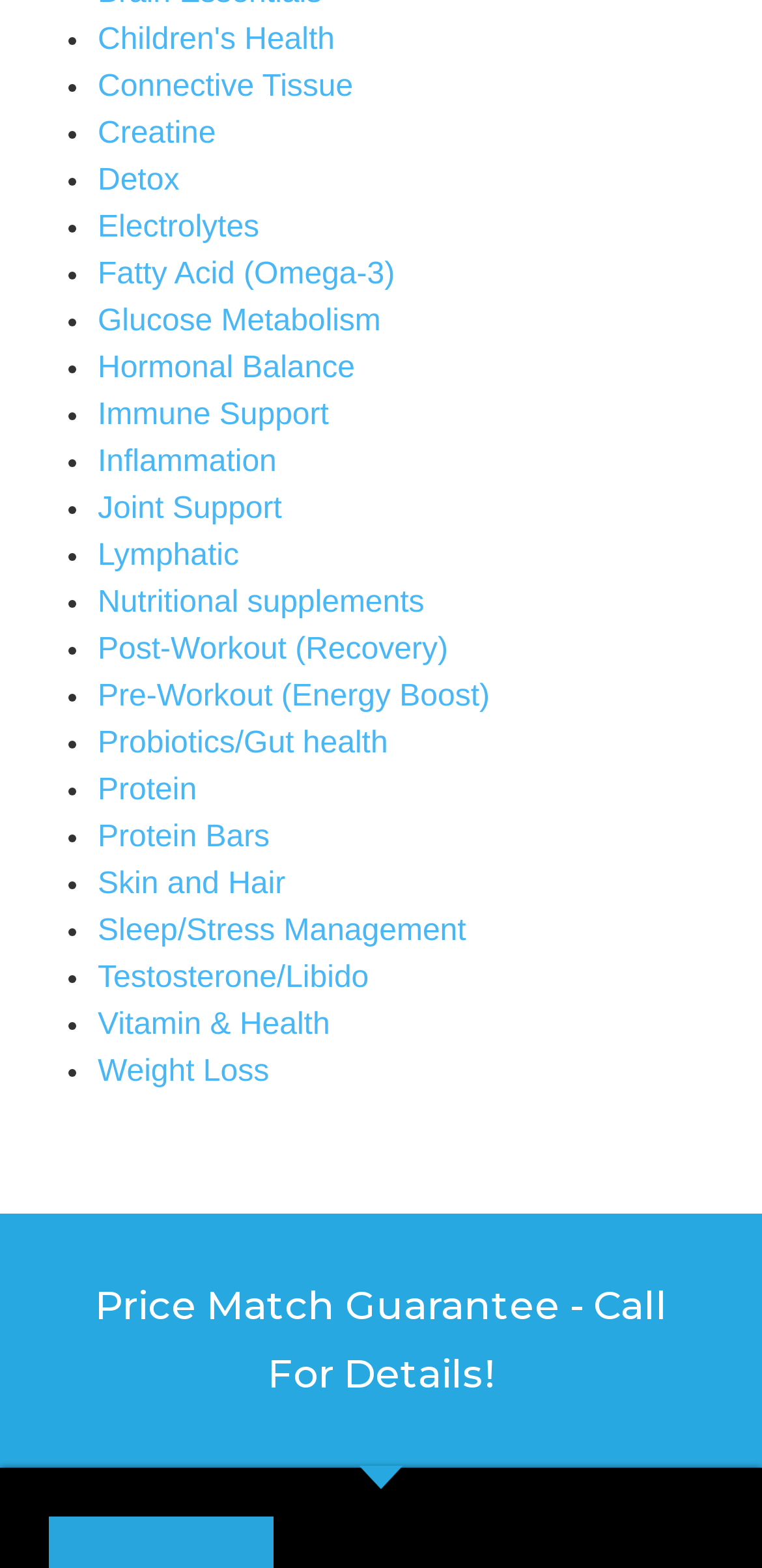Respond to the question with just a single word or phrase: 
What is the first health topic listed?

Children's Health